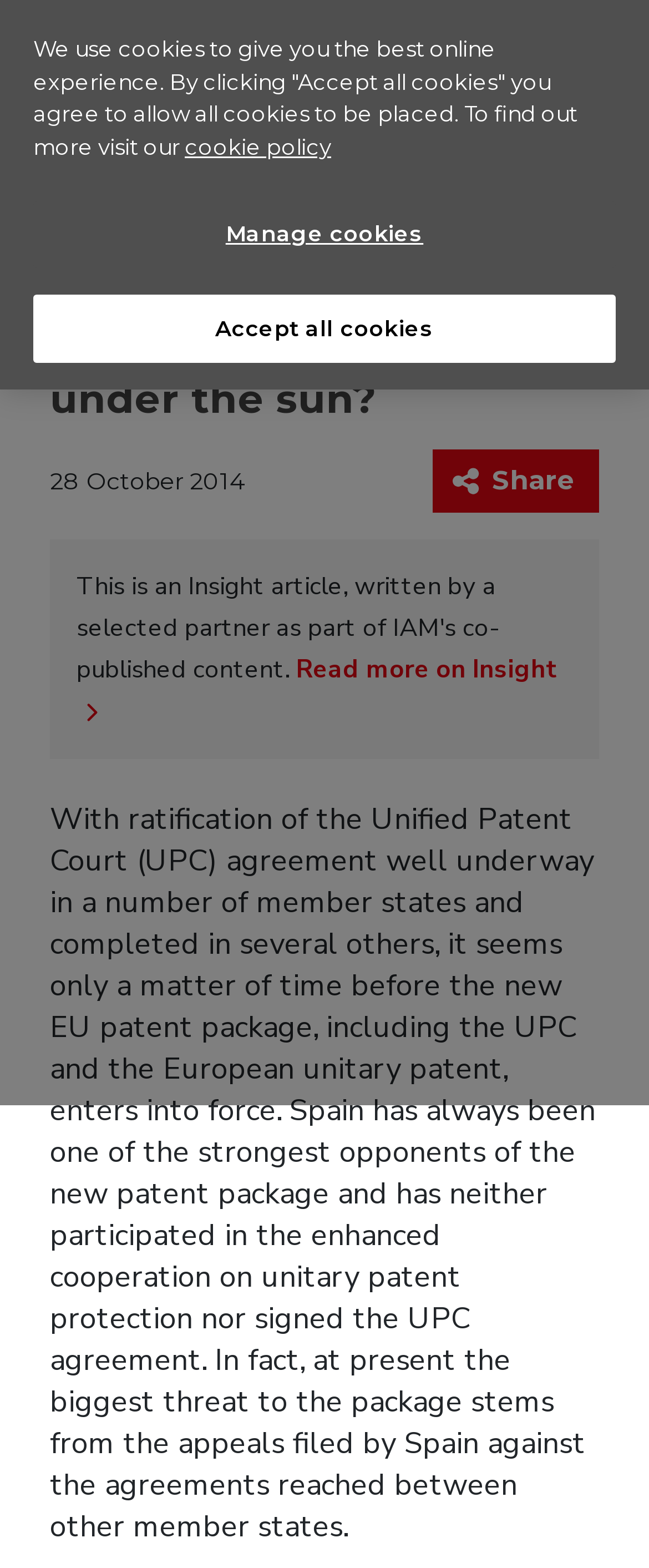Identify the bounding box coordinates for the region to click in order to carry out this instruction: "Go to Home". Provide the coordinates using four float numbers between 0 and 1, formatted as [left, top, right, bottom].

[0.1, 0.073, 0.197, 0.089]